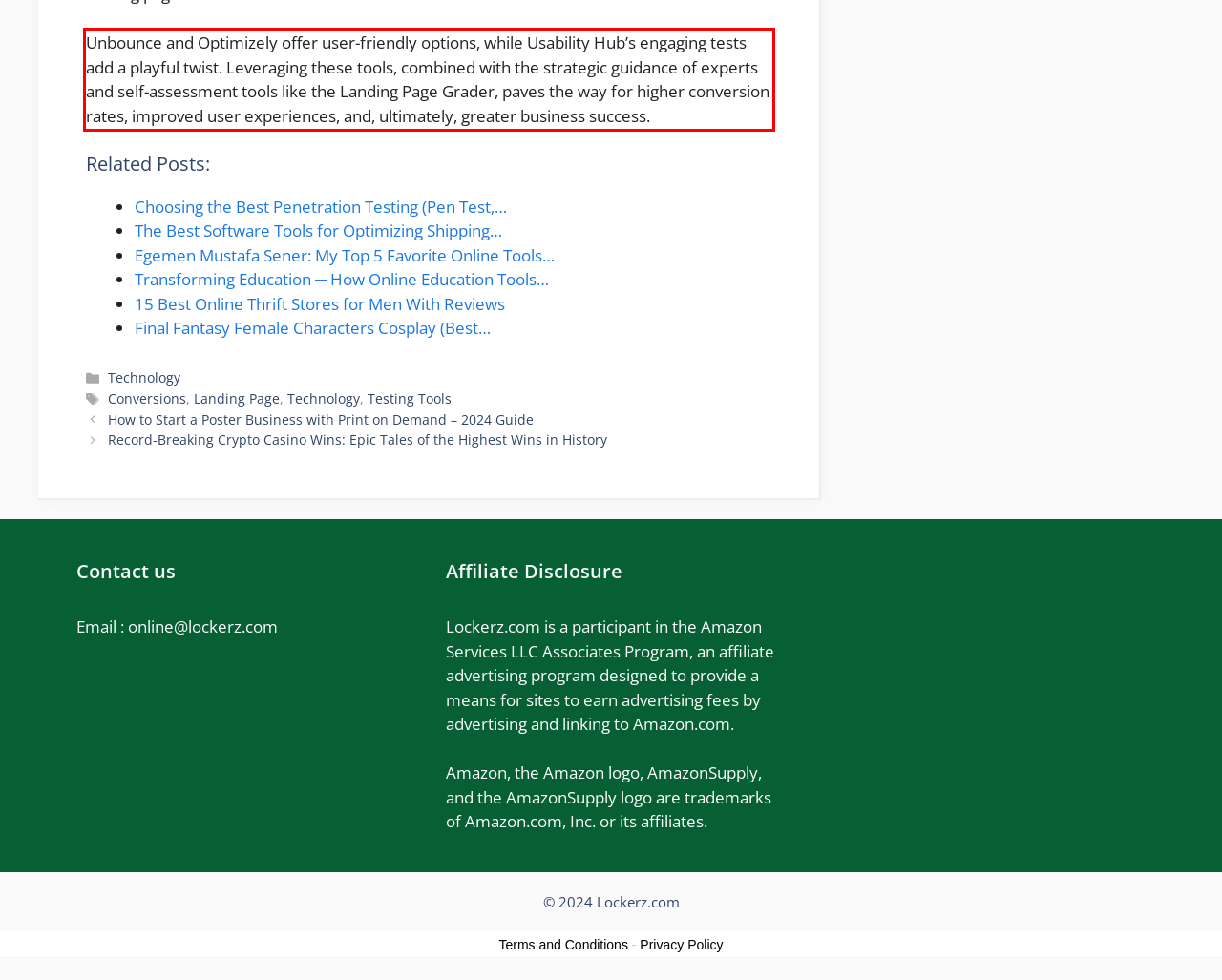Please extract the text content from the UI element enclosed by the red rectangle in the screenshot.

Unbounce and Optimizely offer user-friendly options, while Usability Hub’s engaging tests add a playful twist. Leveraging these tools, combined with the strategic guidance of experts and self-assessment tools like the Landing Page Grader, paves the way for higher conversion rates, improved user experiences, and, ultimately, greater business success.